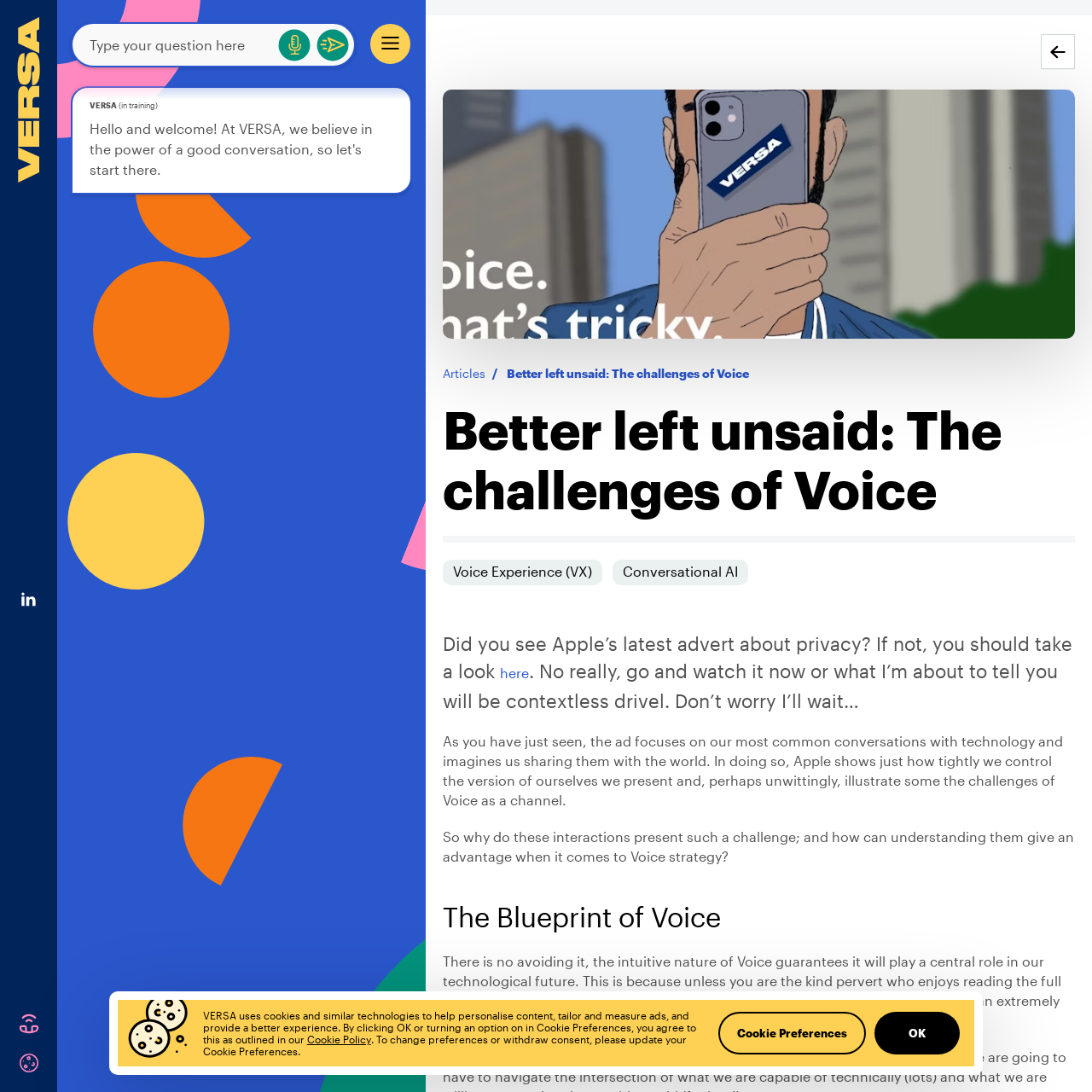What is the main idea of the article?
Refer to the image and offer an in-depth and detailed answer to the question.

The main idea of the article can be inferred from the heading and the content of the article. The author discusses the challenges of Voice as a channel, using Apple's latest advert about privacy as an example, and explores the implications of these challenges for Voice strategy.